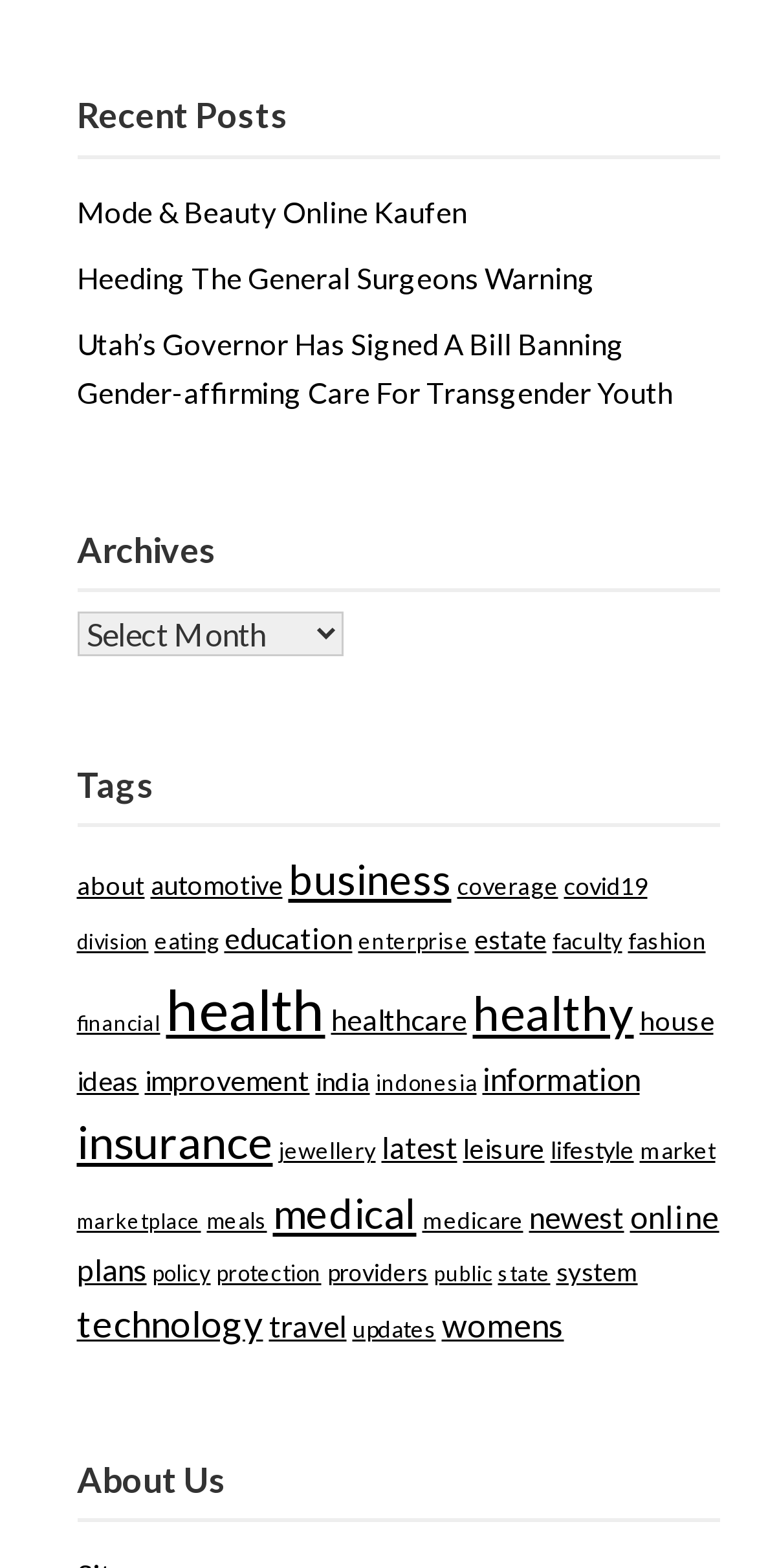What is the title of the first heading?
Your answer should be a single word or phrase derived from the screenshot.

Recent Posts